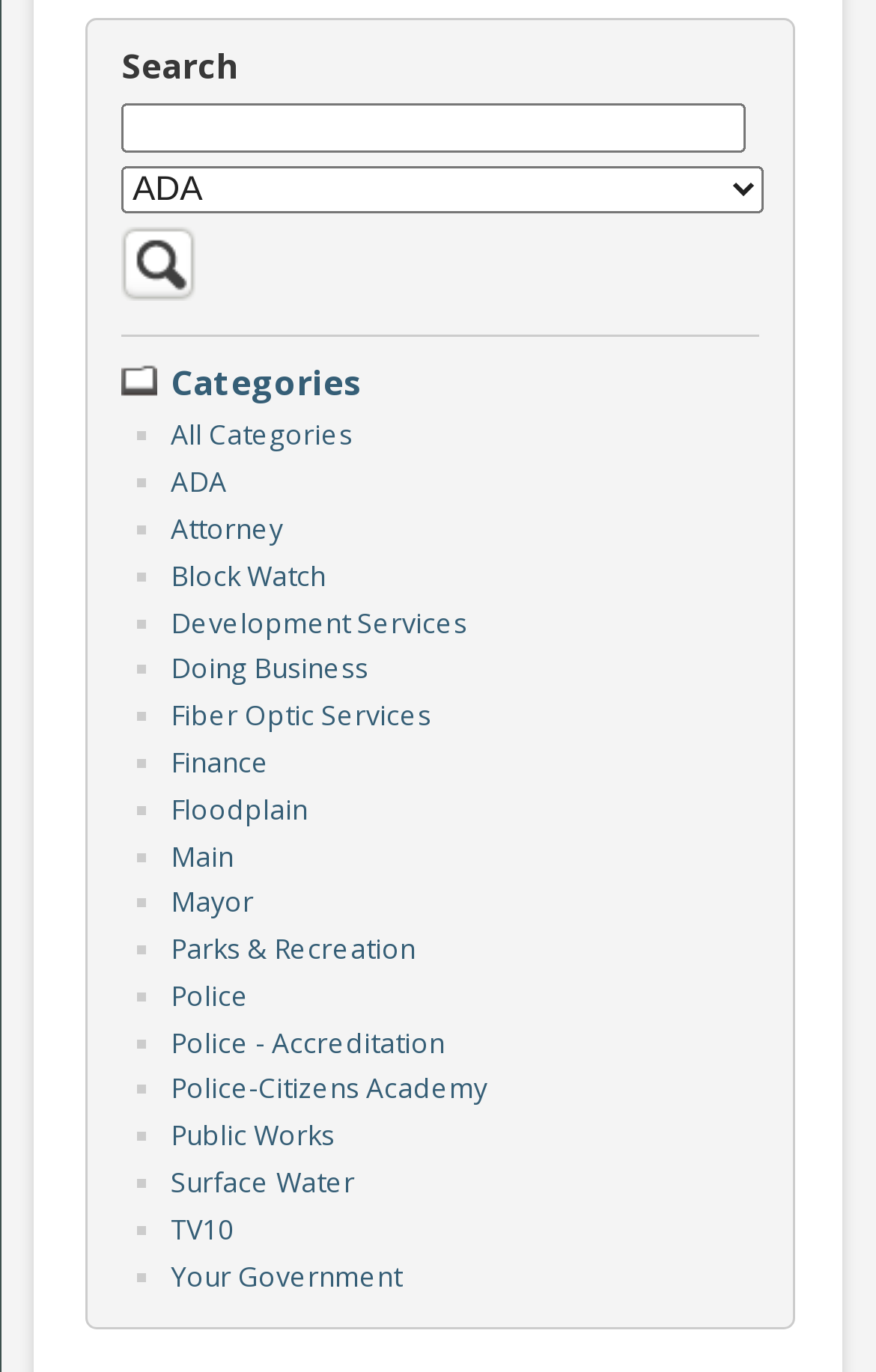Using the information from the screenshot, answer the following question thoroughly:
What is the first category listed under 'Categories'?

The first category listed under the 'Categories' heading is 'All Categories', which is likely a default or general category that encompasses all other categories listed below it.